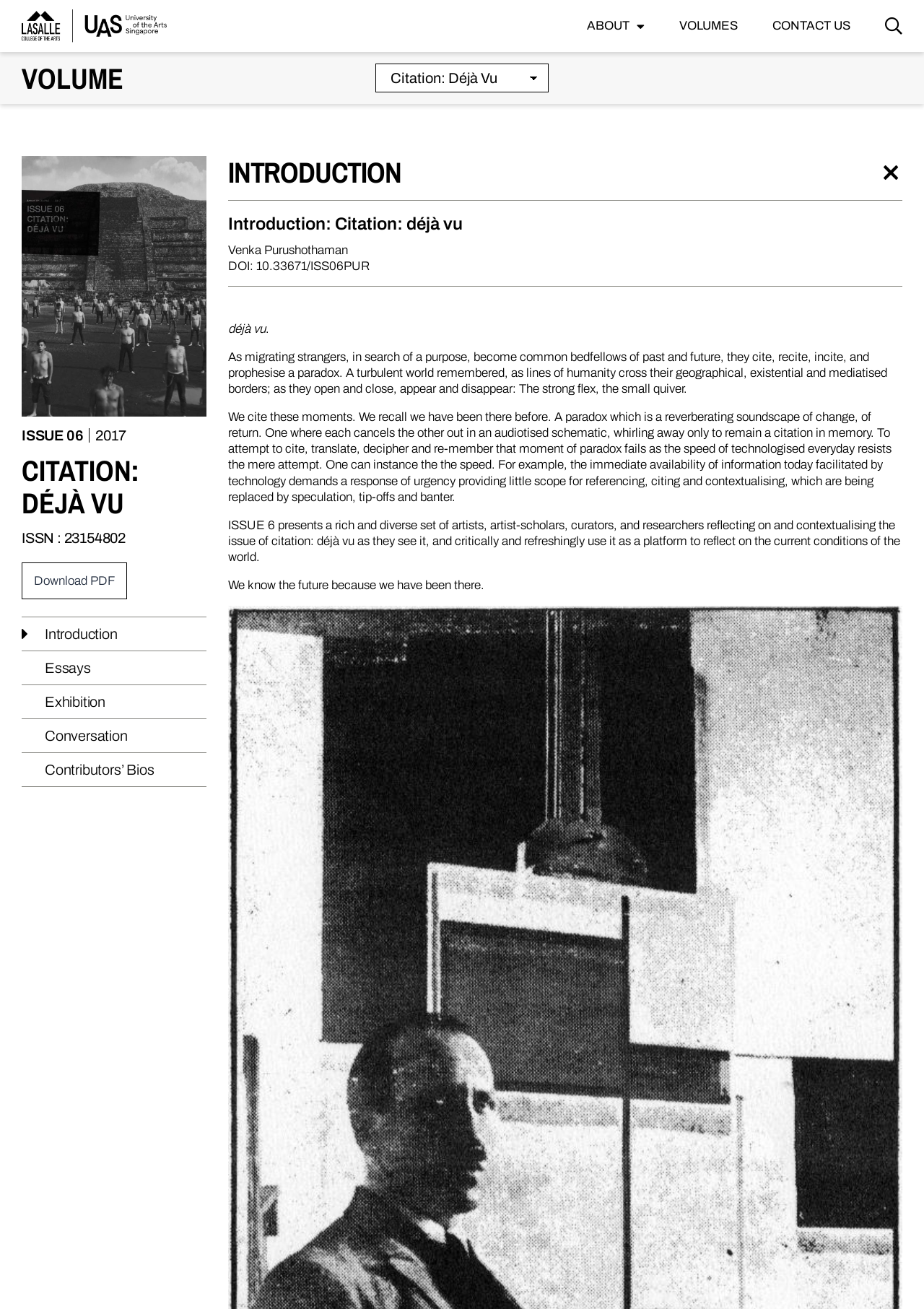Please answer the following question as detailed as possible based on the image: 
How many links are there in the navigation menu?

I counted the number of link elements that are direct children of the root element and have a y-coordinate between 0.008 and 0.032, which indicates that they are part of the navigation menu. I found 4 such links.